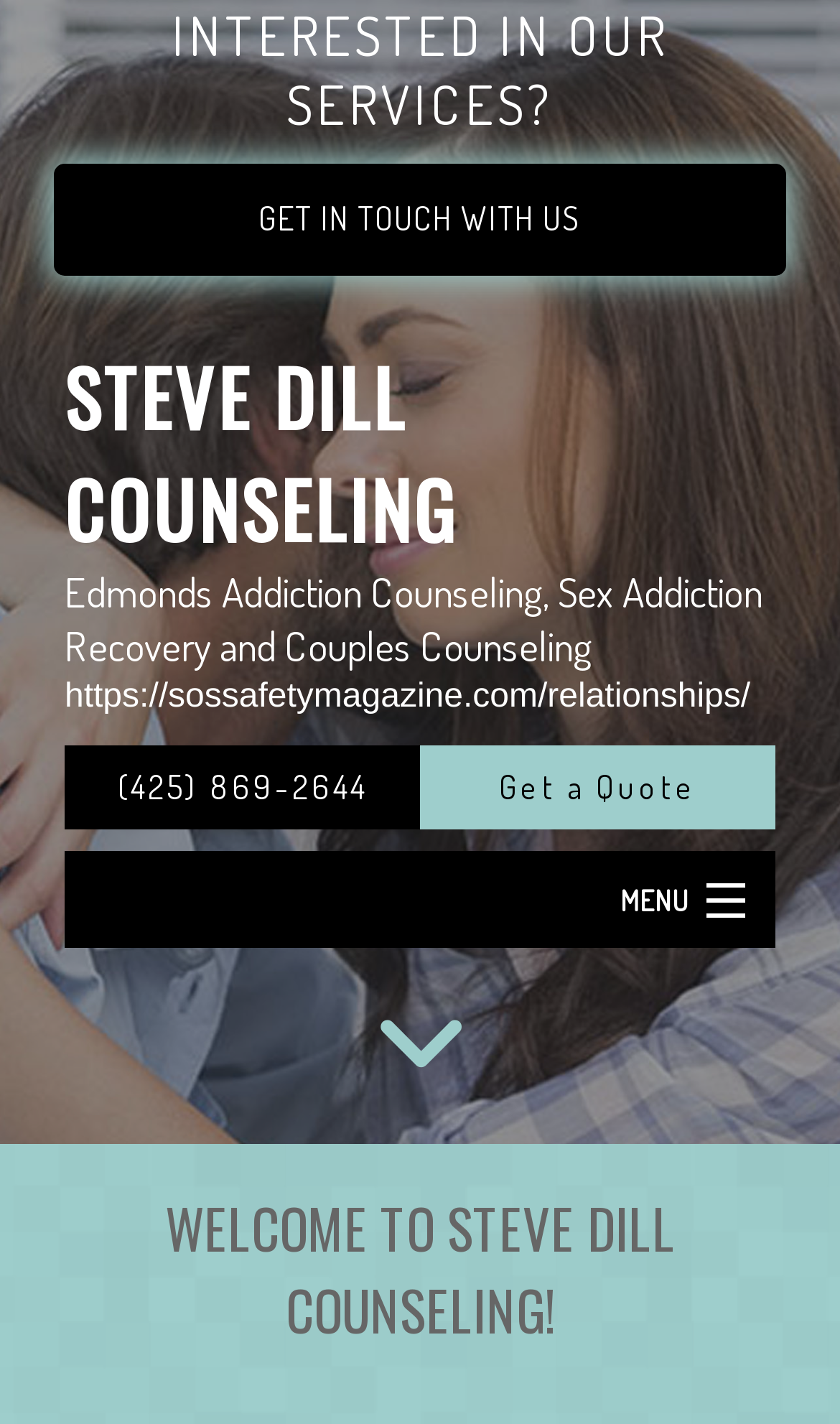Please find the bounding box coordinates of the clickable region needed to complete the following instruction: "Get a quote". The bounding box coordinates must consist of four float numbers between 0 and 1, i.e., [left, top, right, bottom].

[0.5, 0.523, 0.923, 0.582]